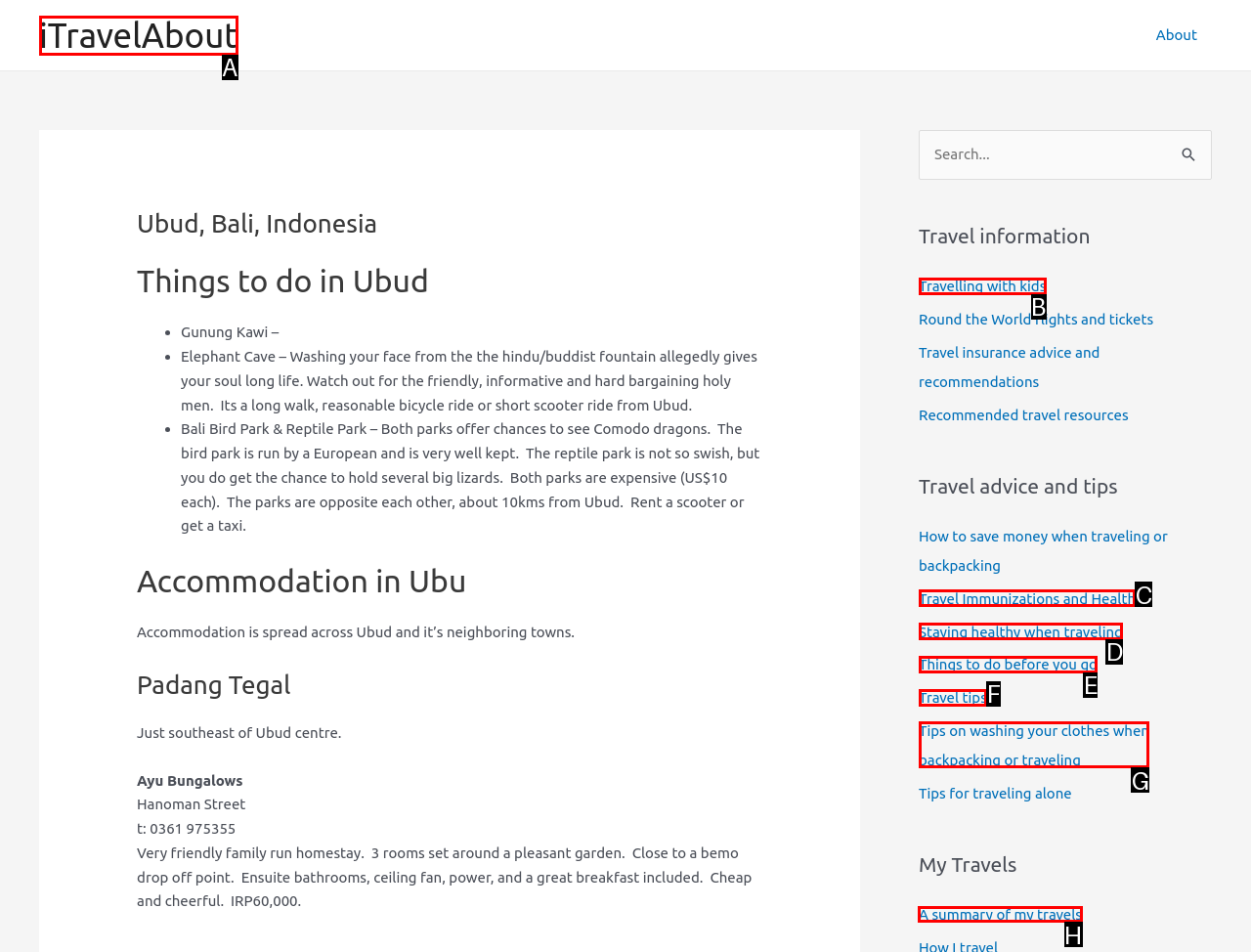Given the task: Click on the 'My Travels' link, point out the letter of the appropriate UI element from the marked options in the screenshot.

H